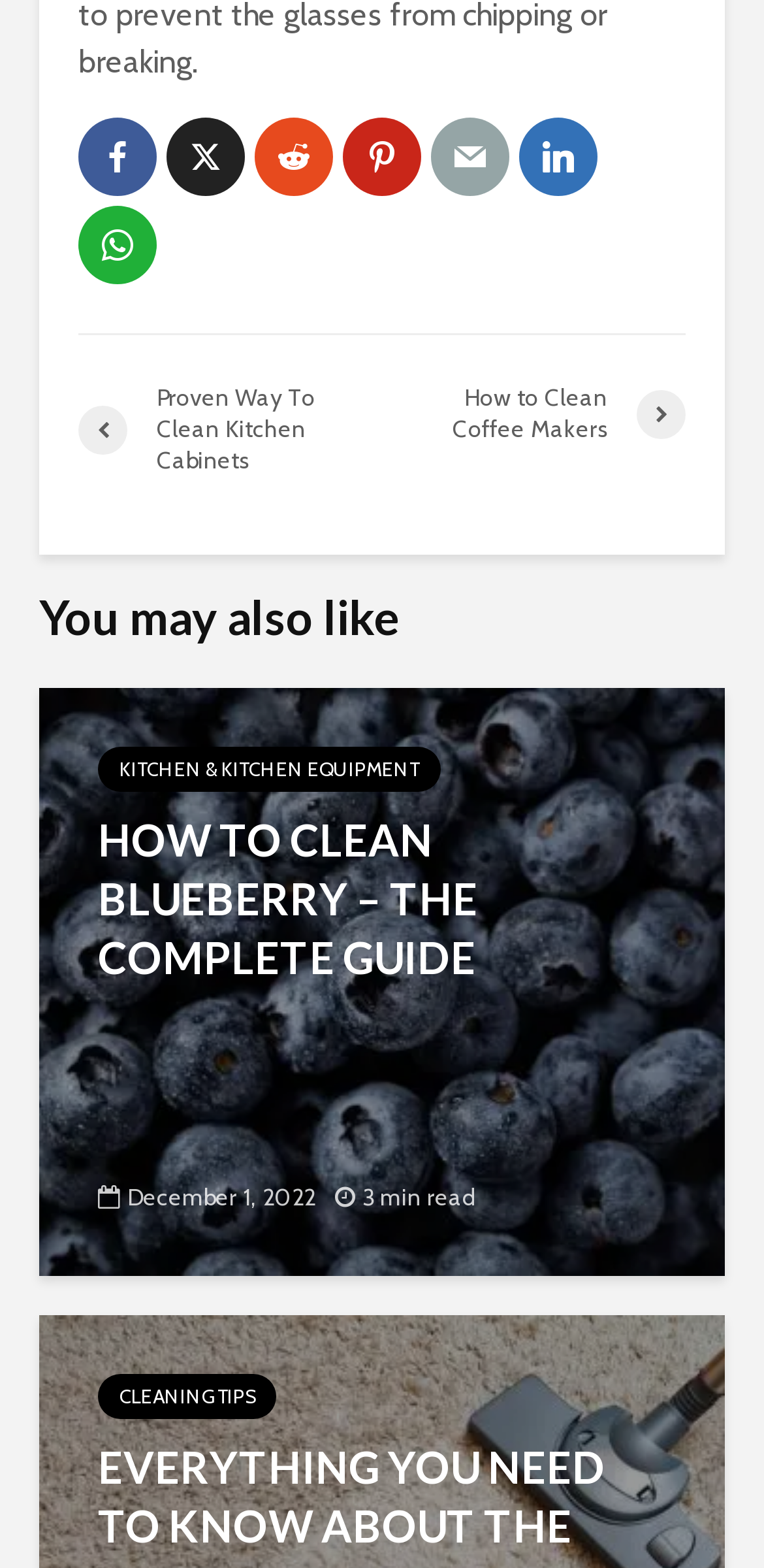Specify the bounding box coordinates of the area to click in order to follow the given instruction: "Click the link to clean kitchen cabinets."

[0.103, 0.244, 0.5, 0.304]